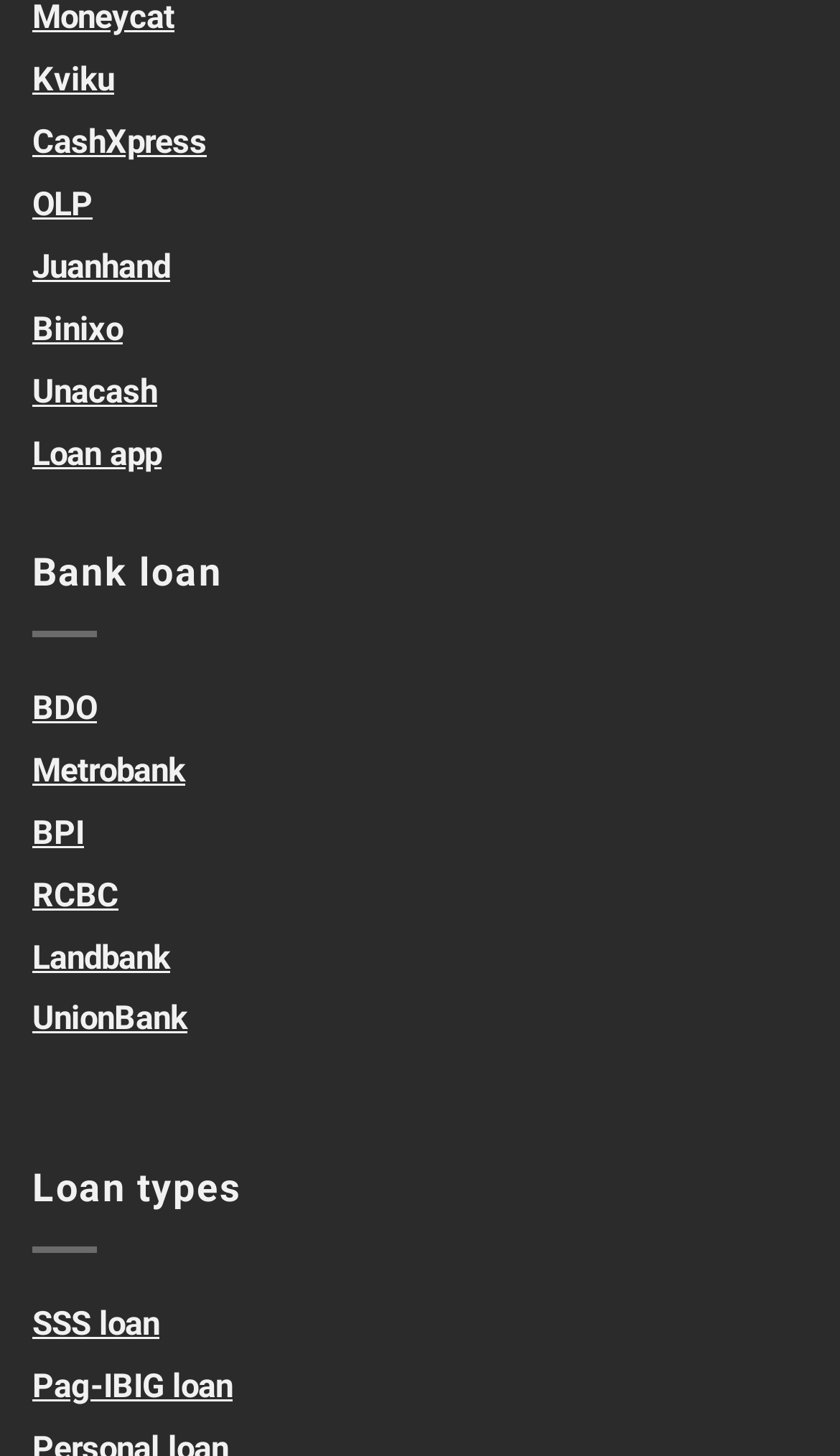Please give the bounding box coordinates of the area that should be clicked to fulfill the following instruction: "Apply for SSS loan". The coordinates should be in the format of four float numbers from 0 to 1, i.e., [left, top, right, bottom].

[0.038, 0.891, 0.19, 0.923]